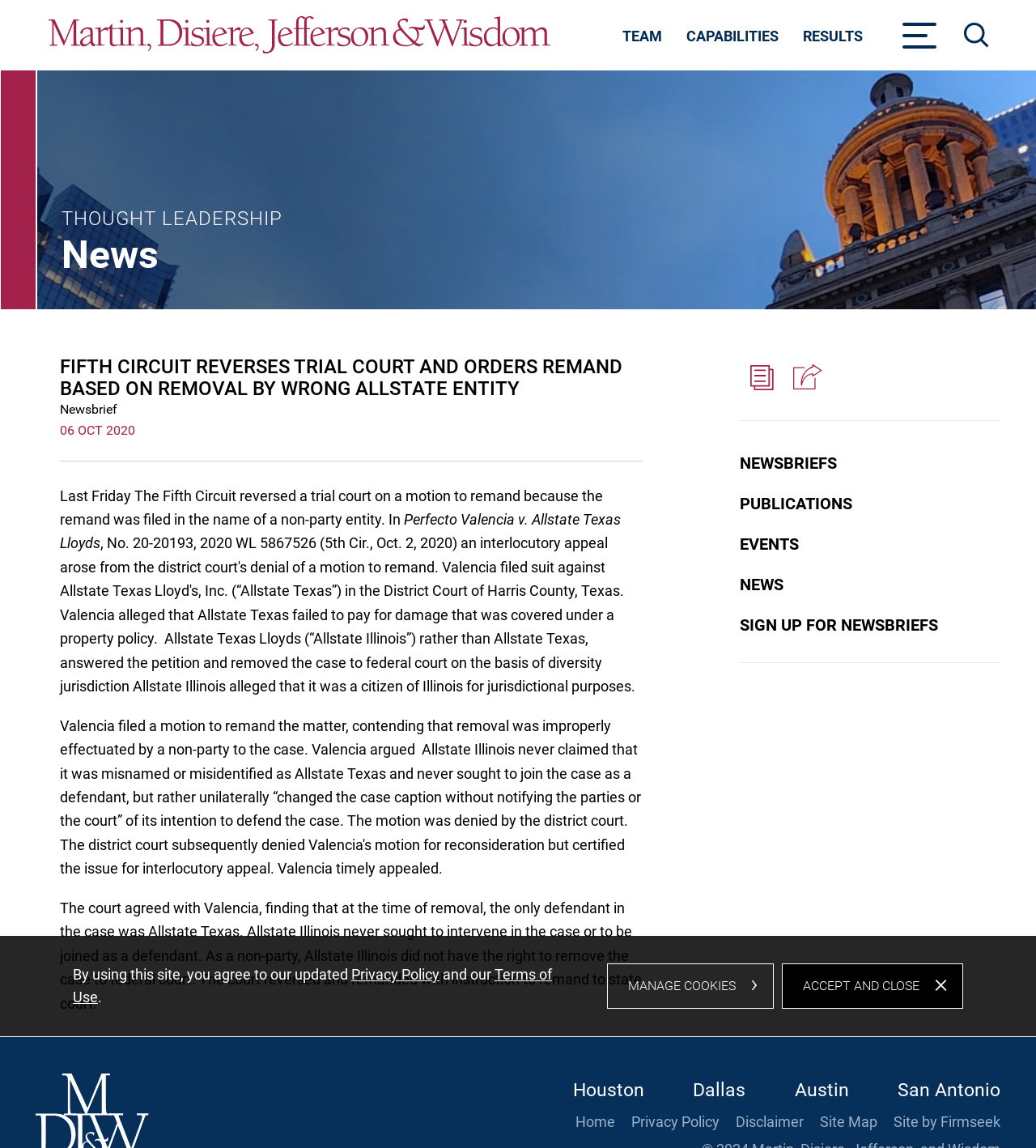What is the name of the law firm? Using the information from the screenshot, answer with a single word or phrase.

Martin, Disiere, Jefferson, and Wisdom